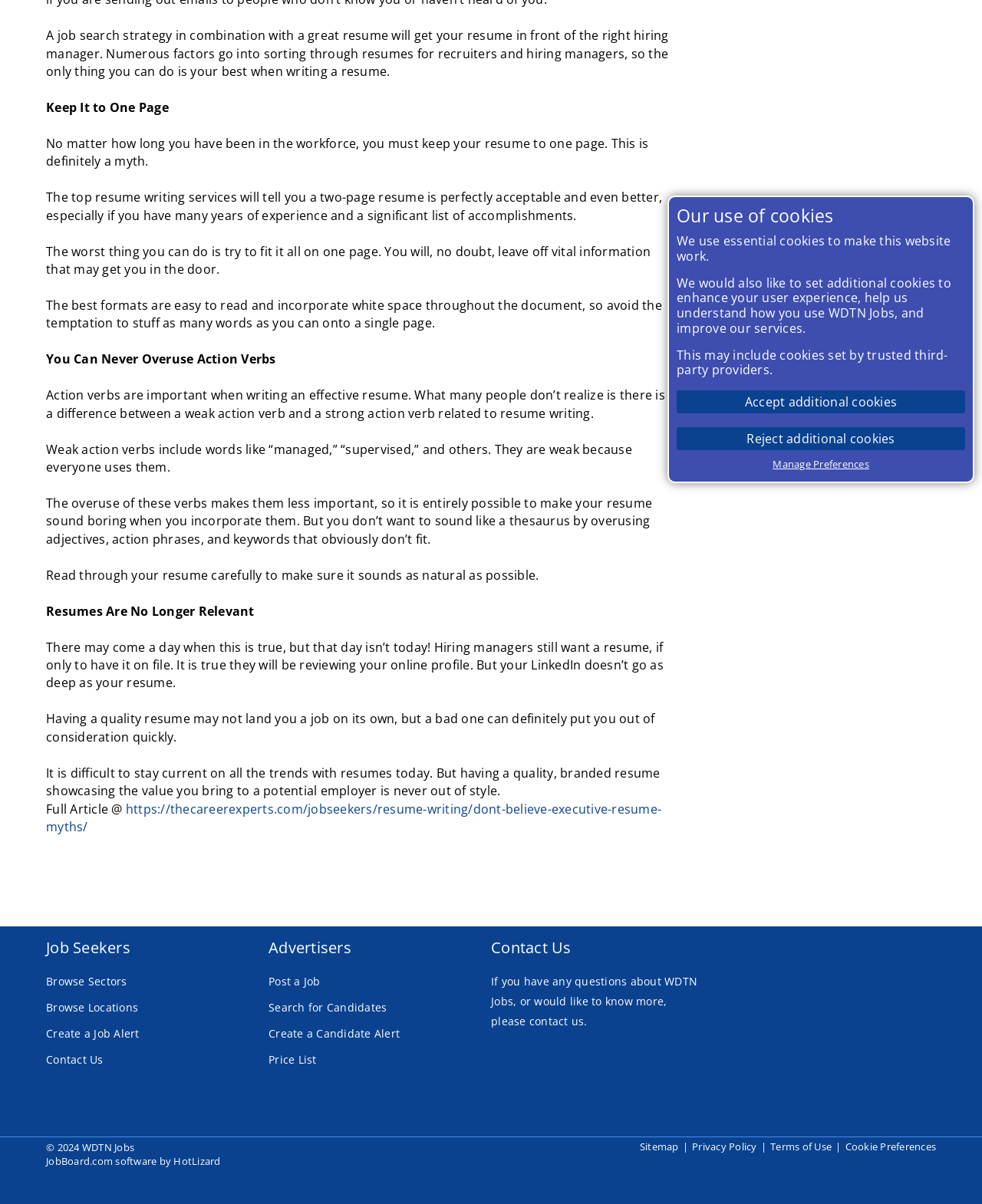Provide the bounding box coordinates of the HTML element this sentence describes: "Sitemap". The bounding box coordinates consist of four float numbers between 0 and 1, i.e., [left, top, right, bottom].

[0.651, 0.947, 0.691, 0.958]